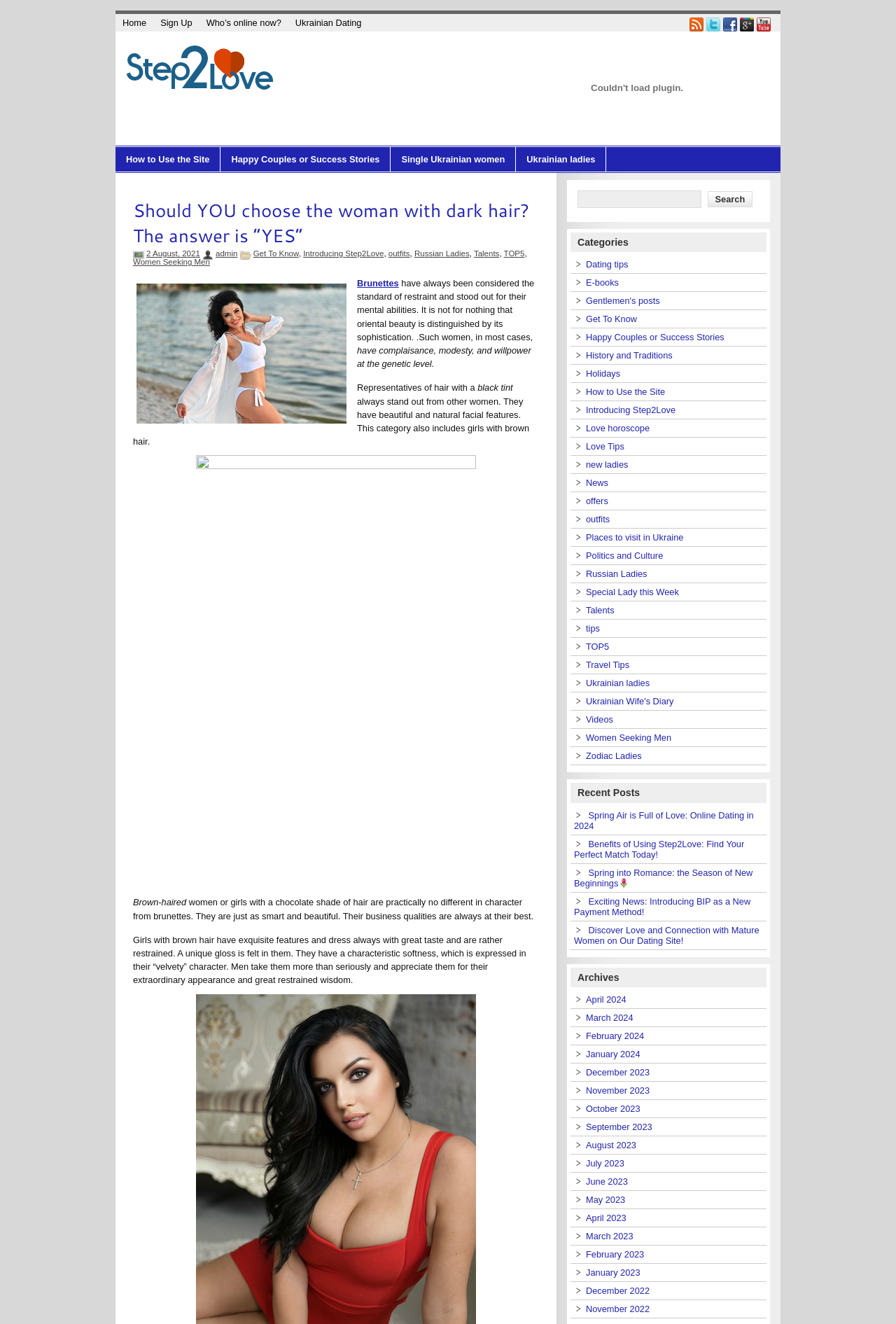How many links are there in the 'Categories' section?
Utilize the information in the image to give a detailed answer to the question.

There are 20 links in the 'Categories' section, which is located at the bottom right corner of the webpage, and they are listed in a bulleted format.